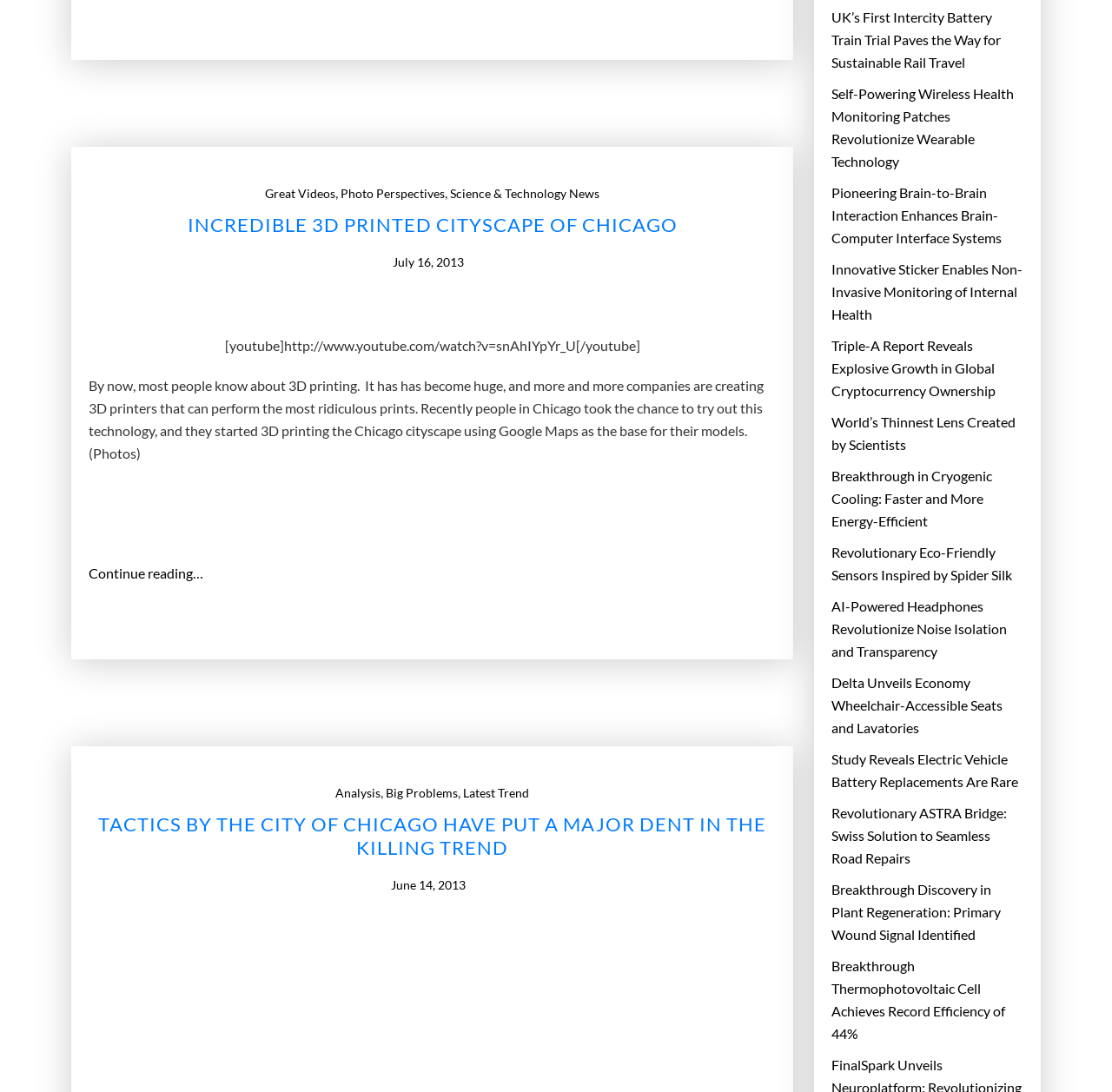Could you indicate the bounding box coordinates of the region to click in order to complete this instruction: "Search for rooms".

None